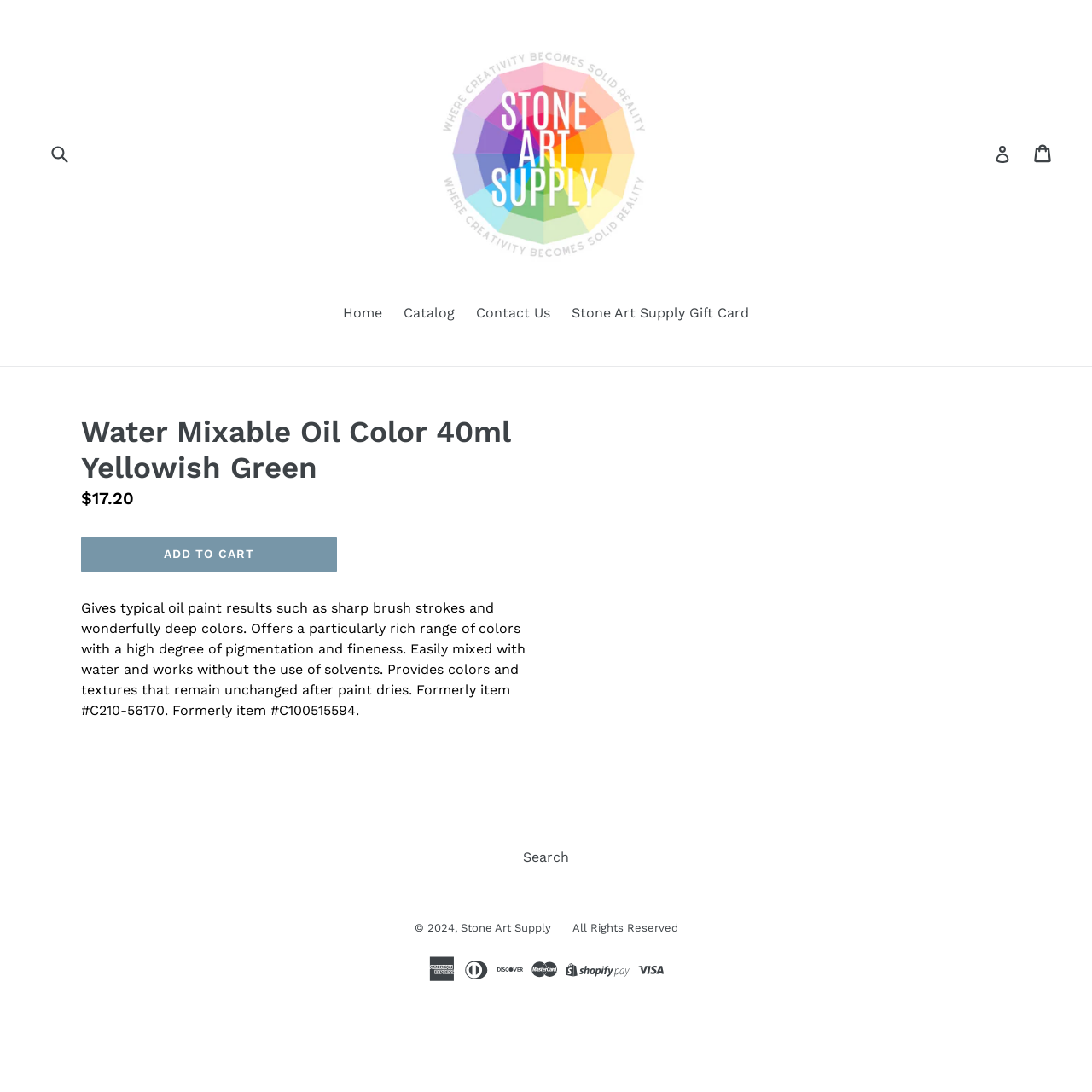Could you find the bounding box coordinates of the clickable area to complete this instruction: "Log in to your account"?

[0.91, 0.125, 0.926, 0.156]